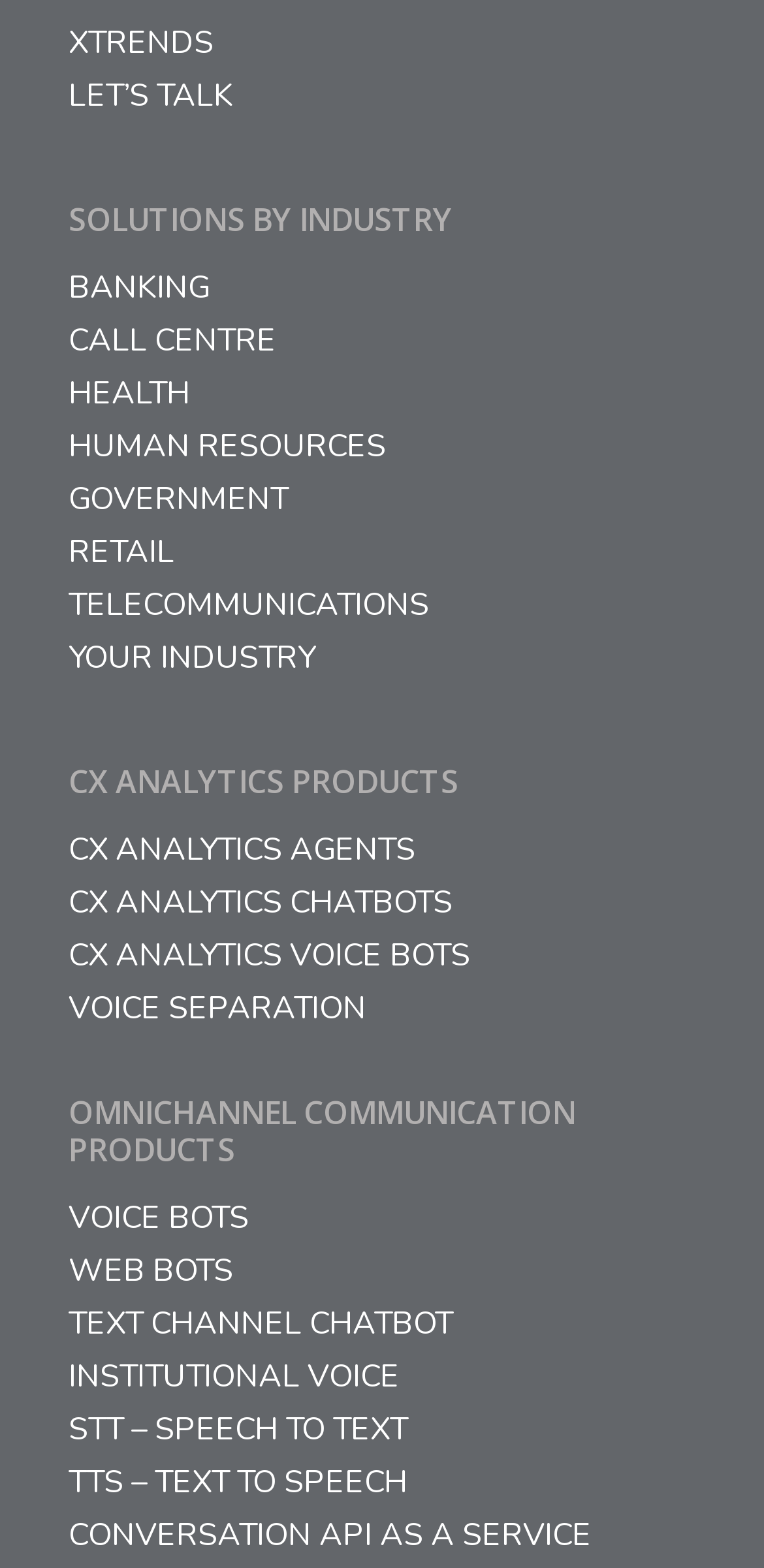Using the information in the image, give a detailed answer to the following question: What is the first industry listed?

The first industry listed can be found by examining the links under the 'SOLUTIONS BY INDUSTRY' heading. The first link is 'BANKING', which is located at coordinates [0.09, 0.172, 0.91, 0.196].